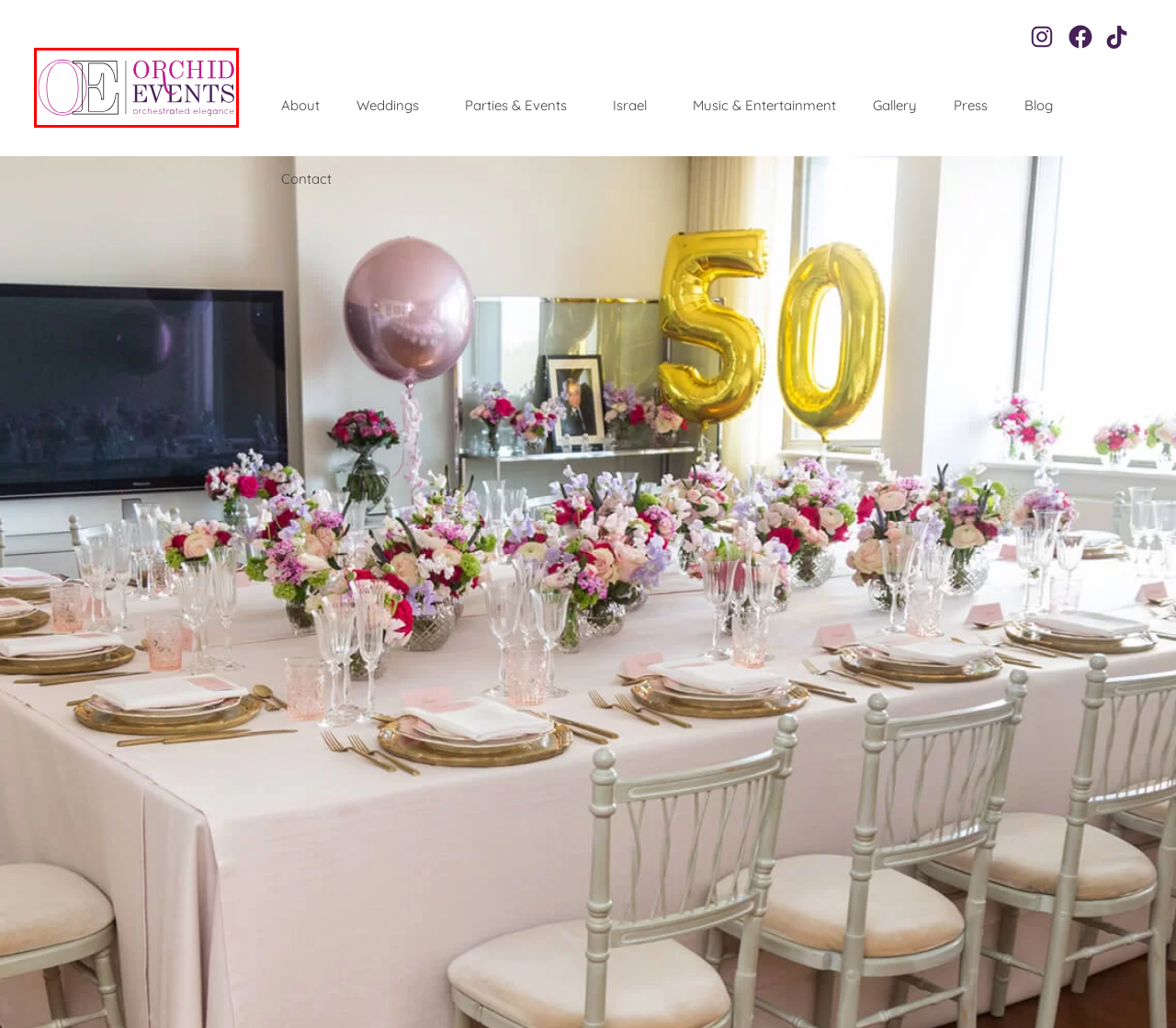You are provided with a screenshot of a webpage highlighting a UI element with a red bounding box. Choose the most suitable webpage description that matches the new page after clicking the element in the bounding box. Here are the candidates:
A. Sarah Balfour - CEO and Founding Director - Orchid Events
B. Music & Entertainment - Orchid Events
C. Weddings - Orchid Events
D. Israel - Unforgettable Experience - Orchid Events
E. Get In Touch - Let Us Know Your Vision - Orchid Events
F. Orchid Events - Orchestrated Elegance
G. Gallery - Elegant and Imaginative - Orchid Events
H. Blog - Orchid Events

F